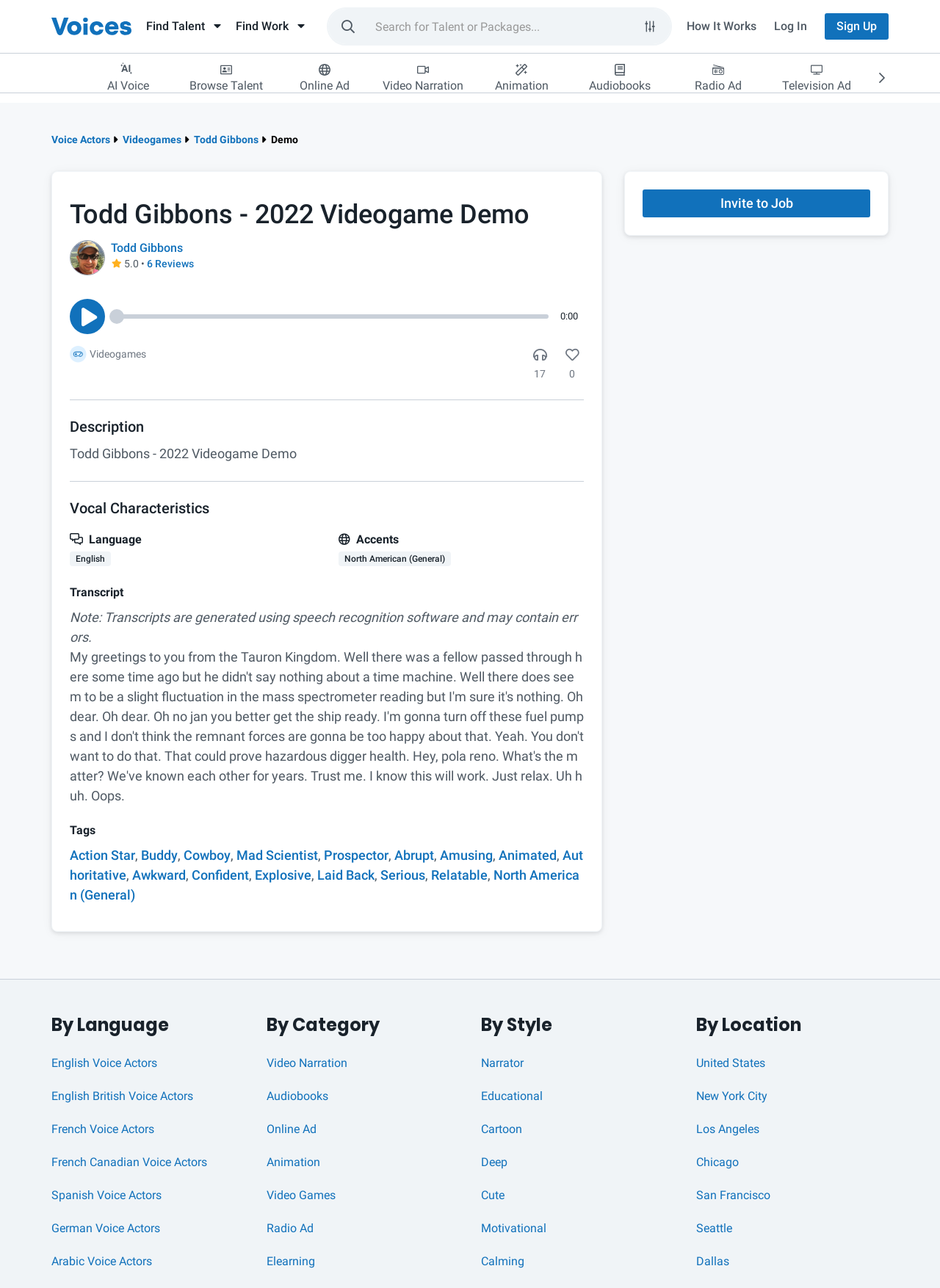Refer to the screenshot and give an in-depth answer to this question: What is the rating of the voice actor?

The rating of the voice actor can be found in the StaticText '5.0' which is located near the profile link of the voice actor.